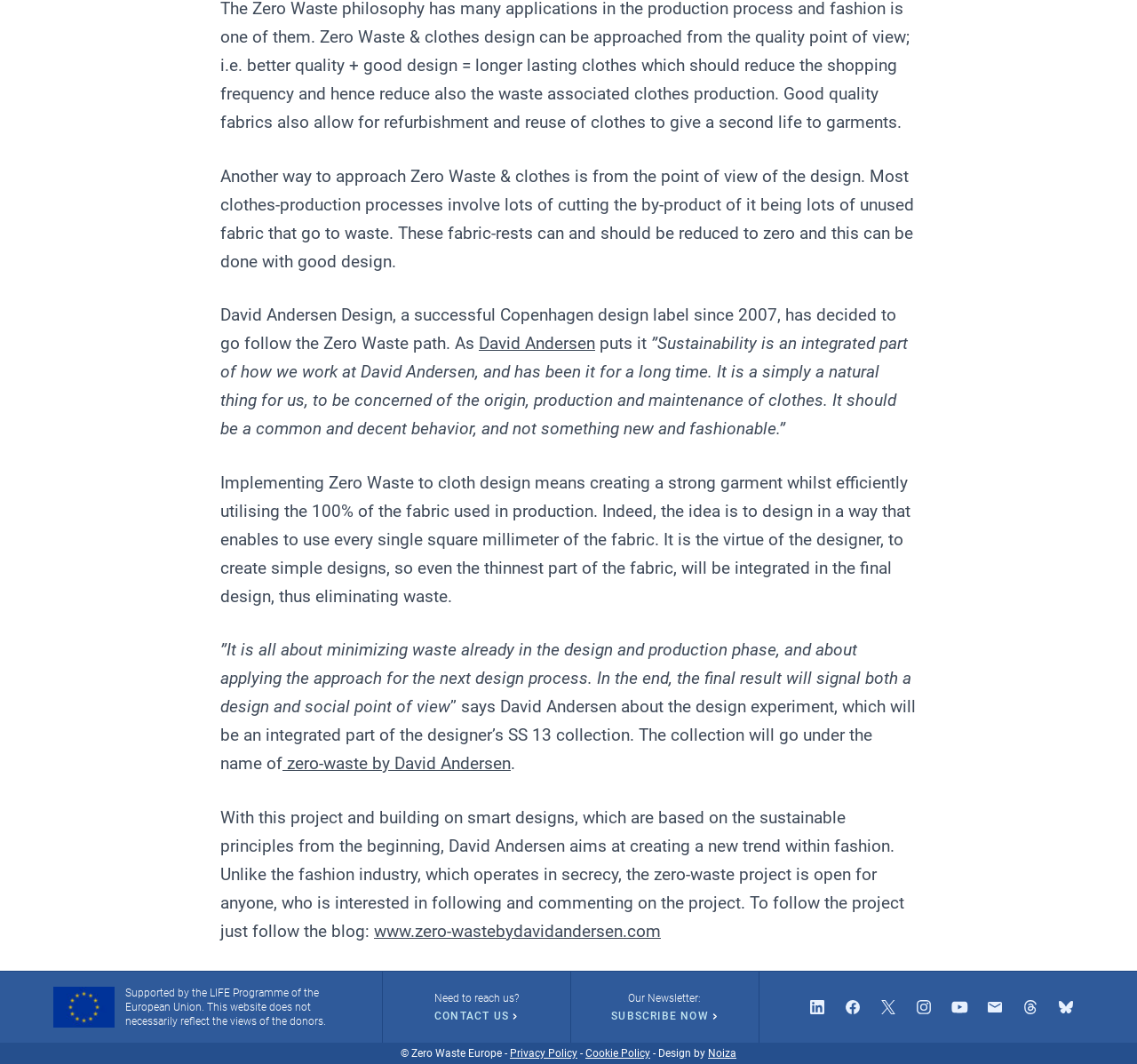Locate the UI element described by subscribe now and provide its bounding box coordinates. Use the format (top-left x, top-left y, bottom-right x, bottom-right y) with all values as floating point numbers between 0 and 1.

[0.538, 0.949, 0.631, 0.961]